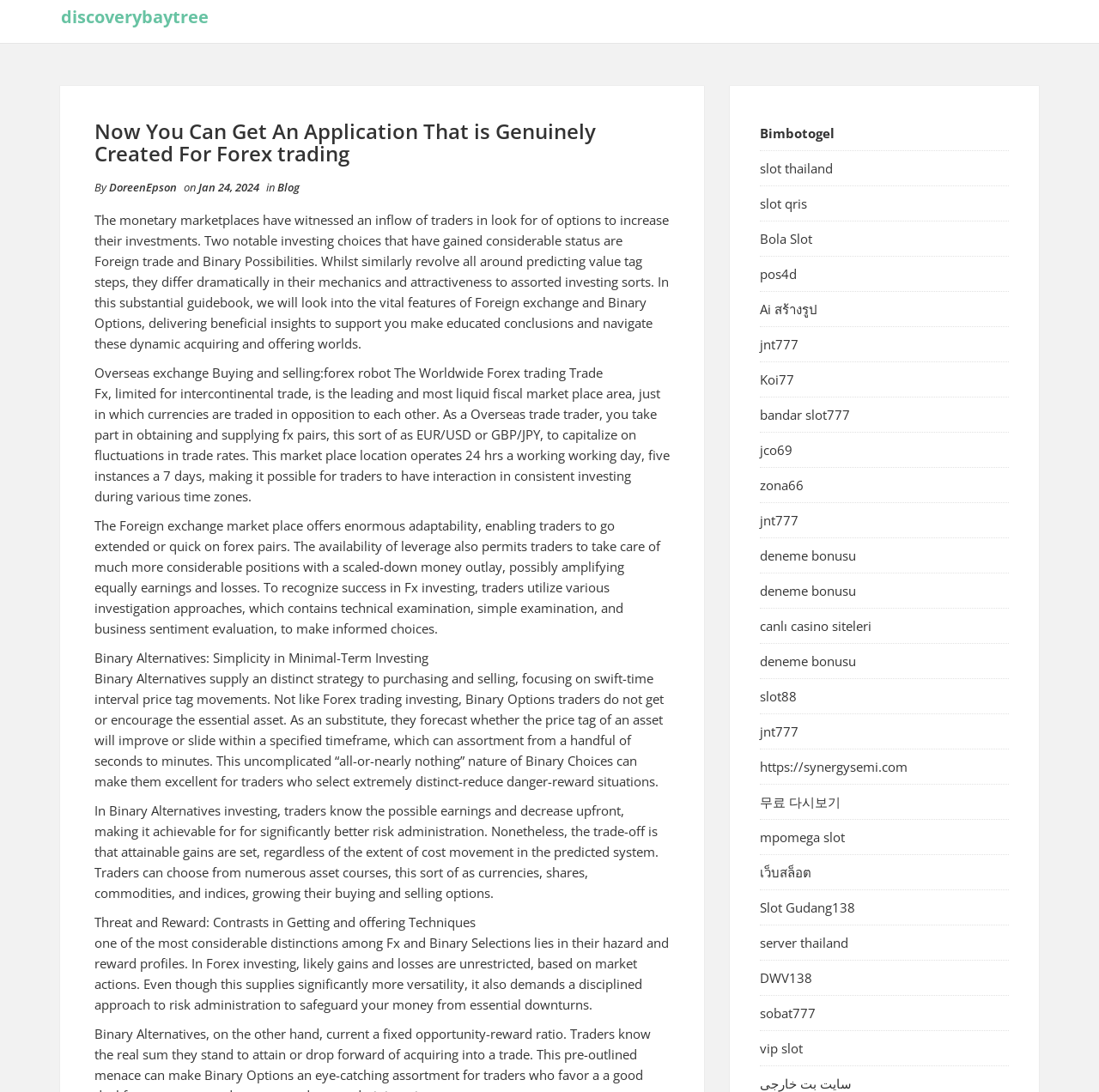Find the bounding box coordinates for the element that must be clicked to complete the instruction: "Explore the link to Binary Options". The coordinates should be four float numbers between 0 and 1, indicated as [left, top, right, bottom].

[0.086, 0.594, 0.39, 0.61]